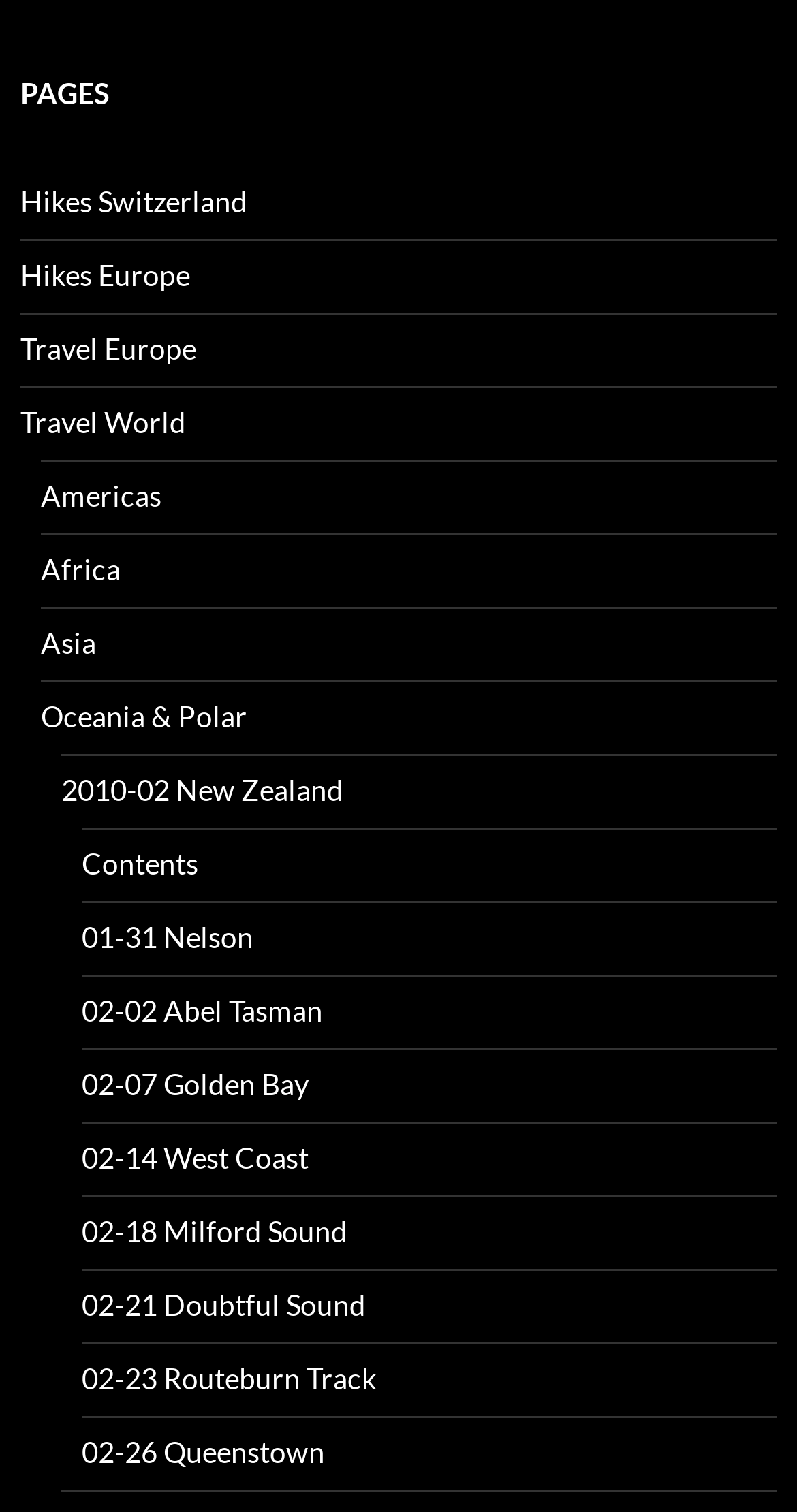How many continents are listed?
Please answer the question as detailed as possible.

The continents listed are Americas, Africa, Asia, and Oceania & Polar. These can be found by looking at the links under the 'PAGES' heading, which are organized by continent. There are 5 continents listed in total.